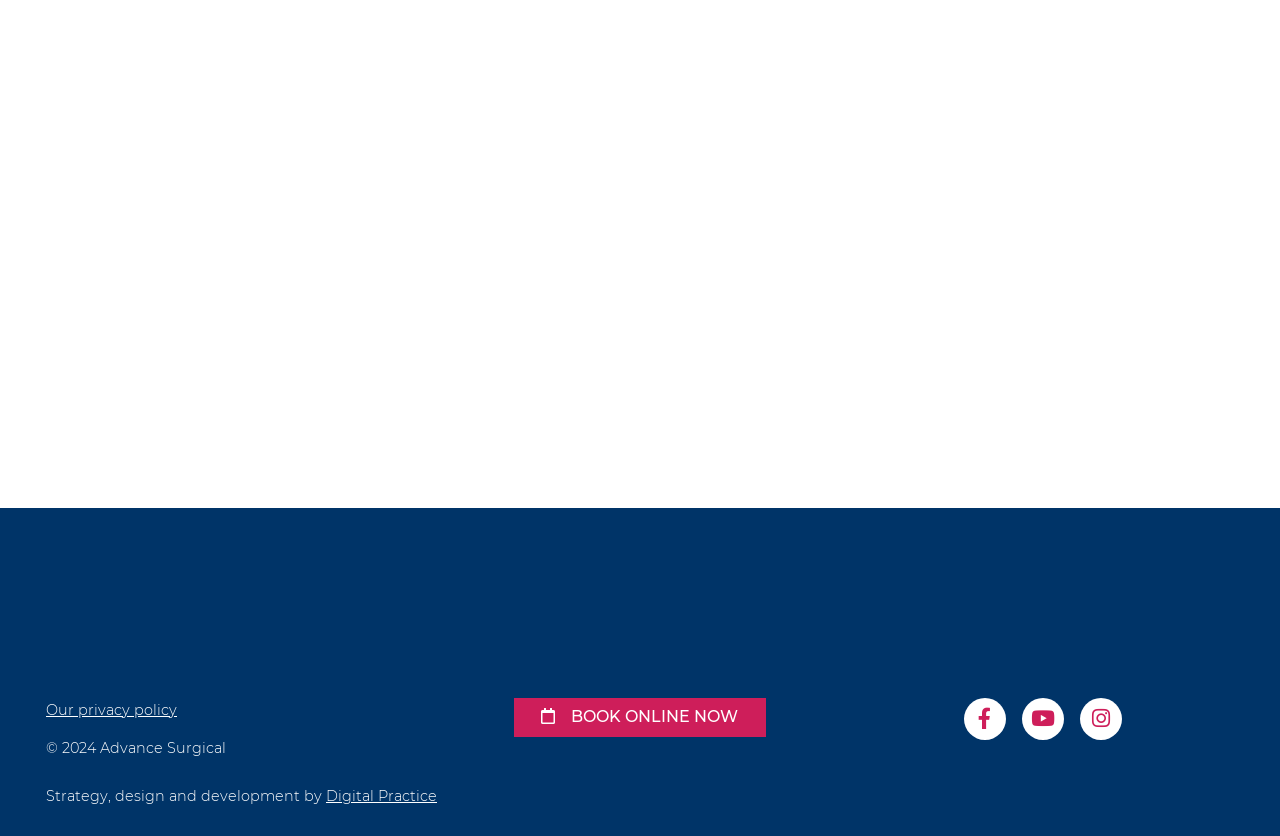Reply to the question with a single word or phrase:
What is the call-to-action button text?

BOOK ONLINE NOW